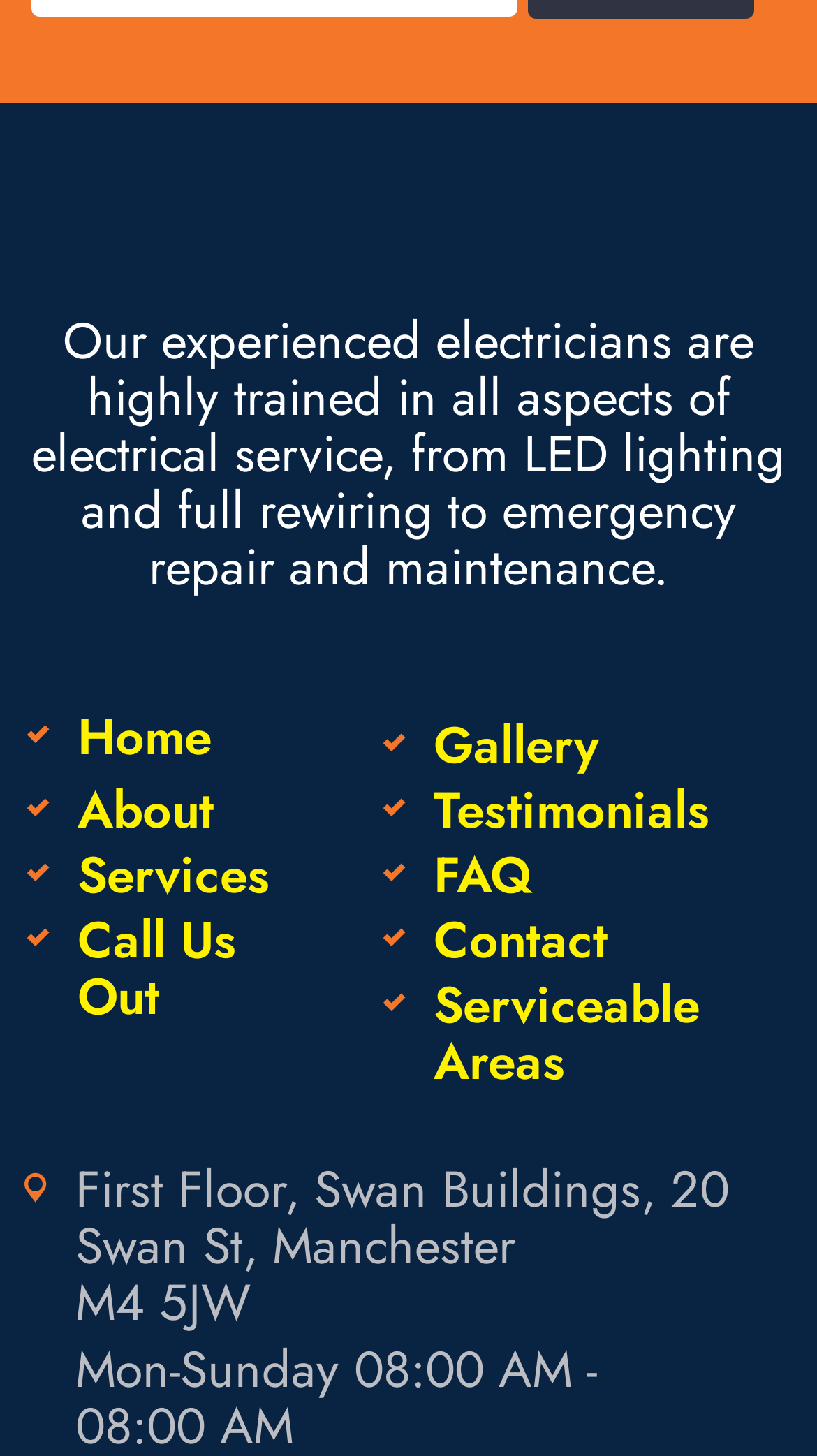What is the profession of the people mentioned?
Refer to the image and provide a one-word or short phrase answer.

Electricians